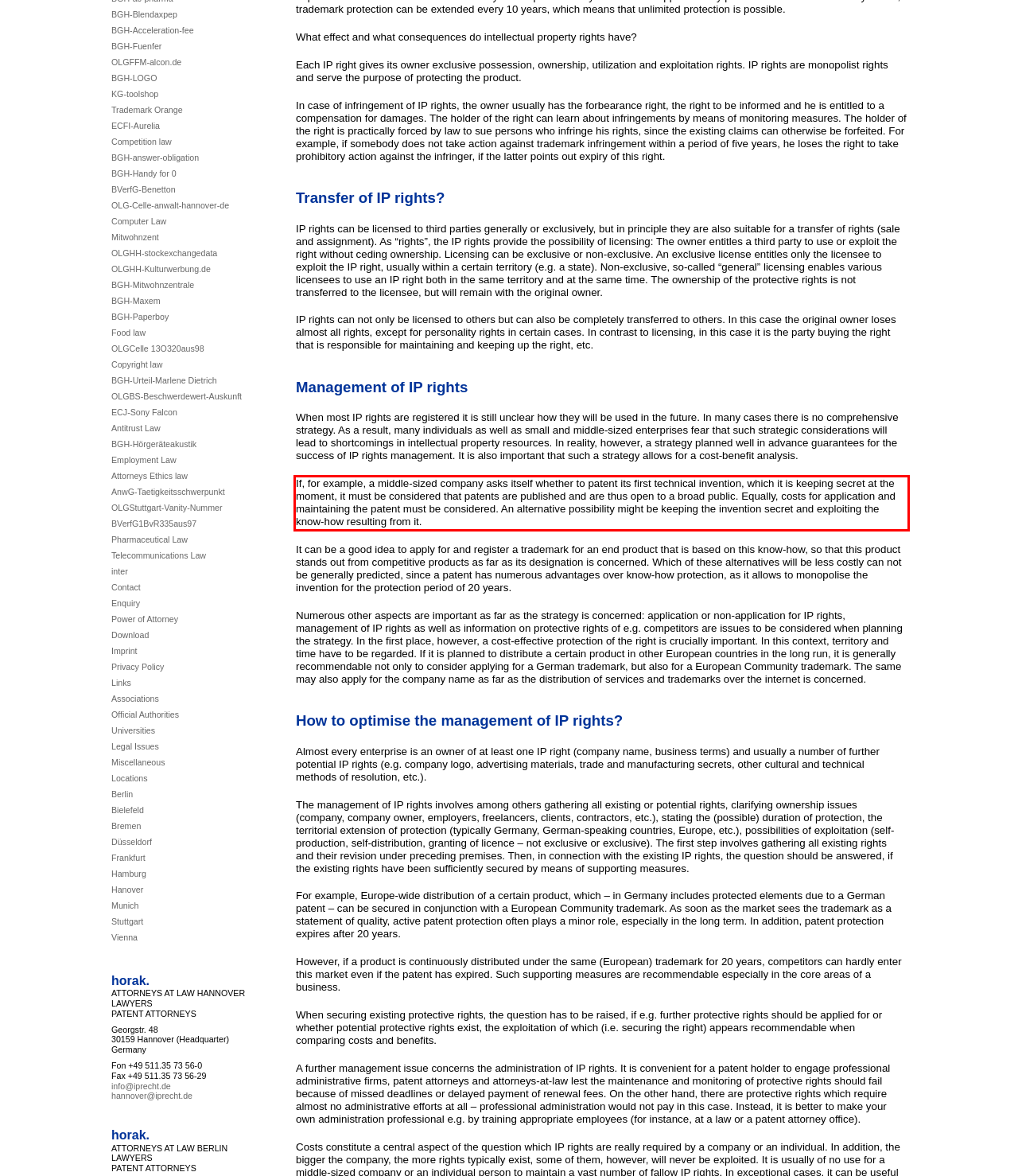There is a UI element on the webpage screenshot marked by a red bounding box. Extract and generate the text content from within this red box.

If, for example, a middle-sized company asks itself whether to patent its first technical invention, which it is keeping secret at the moment, it must be considered that patents are published and are thus open to a broad public. Equally, costs for application and maintaining the patent must be considered. An alternative possibility might be keeping the invention secret and exploiting the know-how resulting from it.